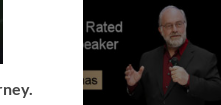Create an extensive caption that includes all significant details of the image.

The image displays a distinguished speaker who appears engaged in delivering a presentation or lecture. He is dressed in a red shirt and wears glasses, conveying a sense of professionalism and charisma. Behind him is a backdrop featuring the text "Top Rated Speaker," emphasizing his expertise and recognition in his field. The composition suggests a dynamic moment during a talk, reflecting his role as a thought leader, possibly in the realm of futurism or innovation. The overall setting resonates with an atmosphere of inspiration and knowledge-sharing, encouraging viewers to embark on their own journey of discovery and learning.